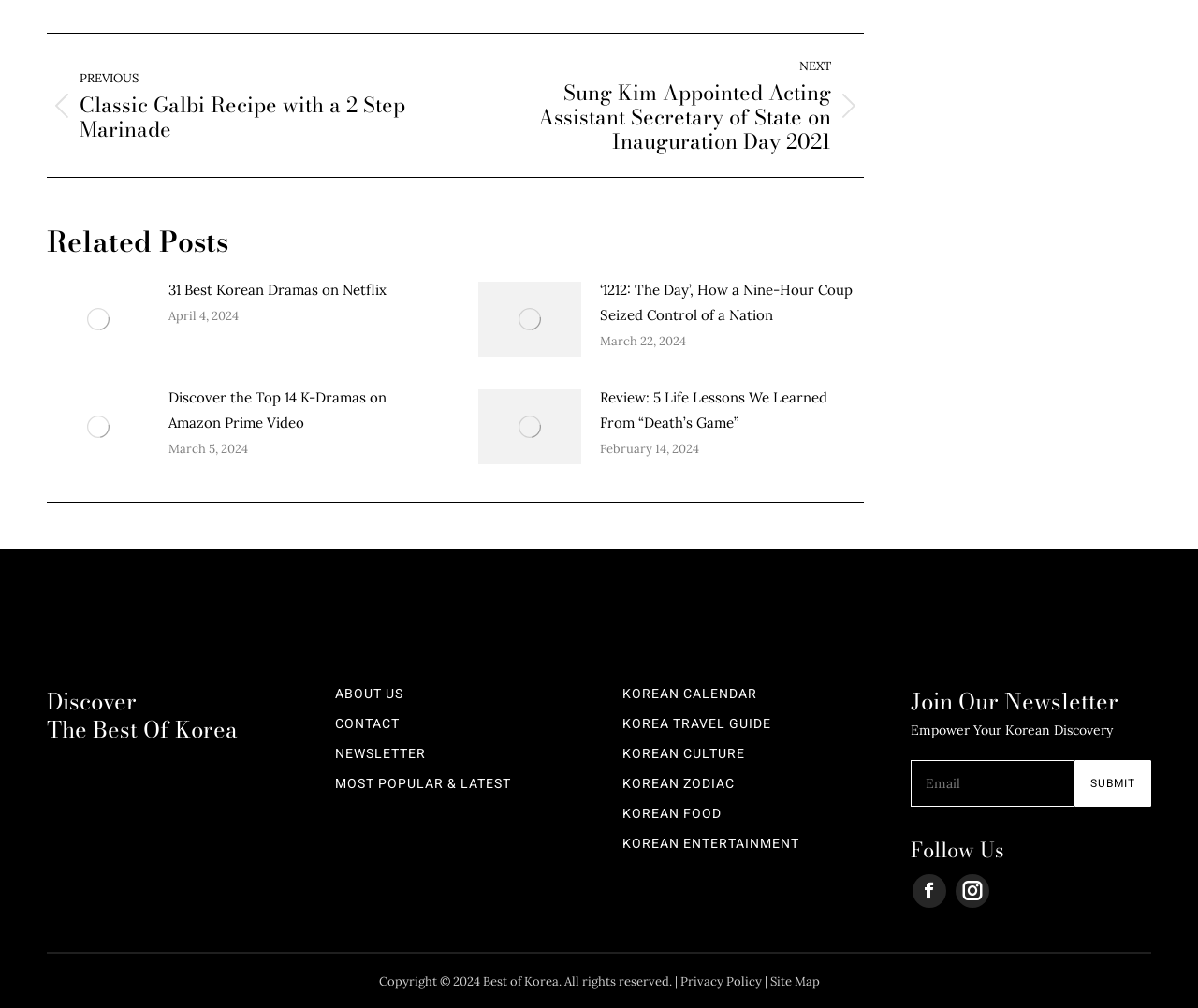Based on the image, provide a detailed response to the question:
What social media platforms can users find the website on?

I determined this by examining the links in the 'Follow Us' section, which include Facebook and Instagram page links, indicating that users can find the website on these social media platforms.